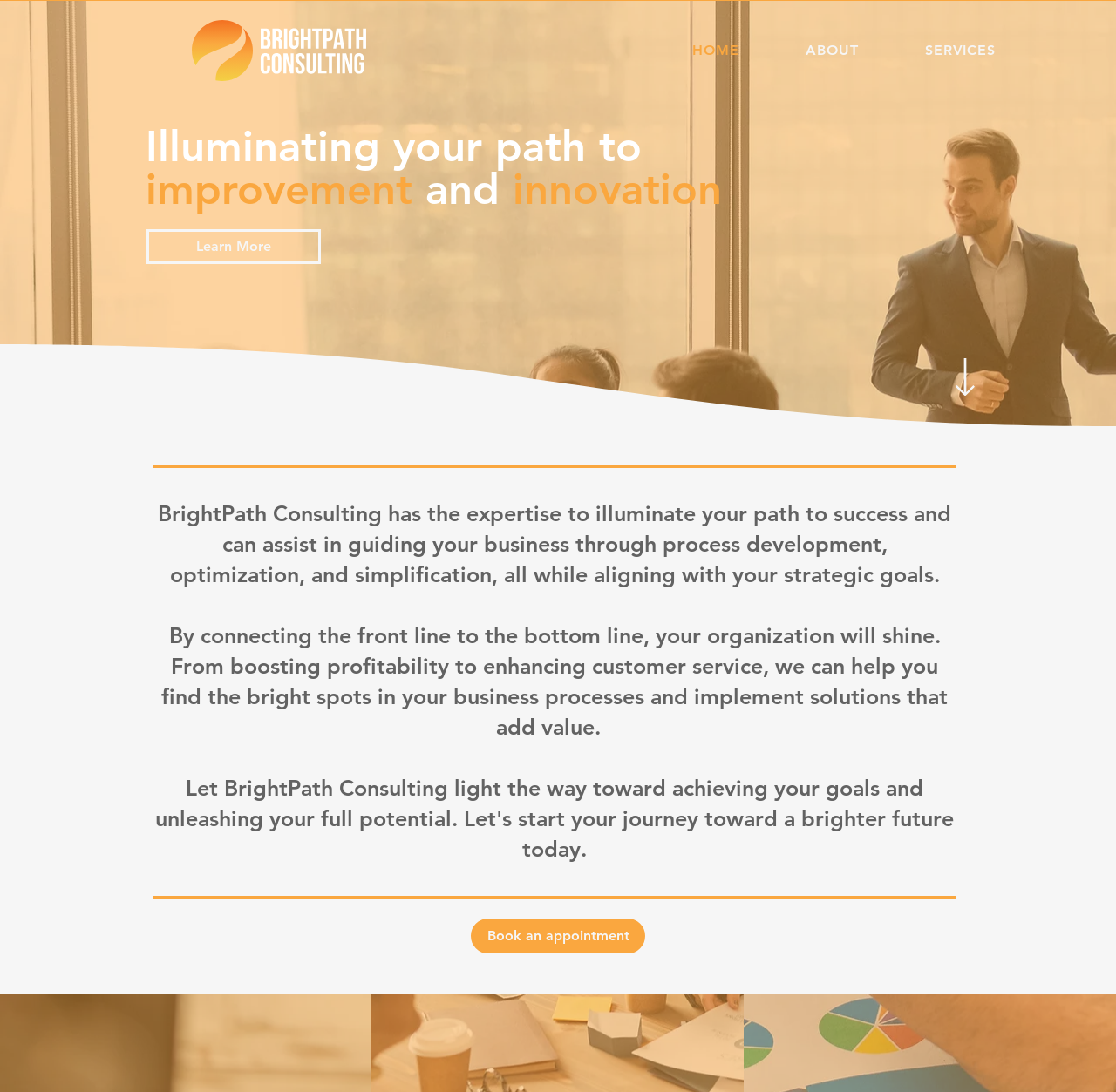Respond with a single word or phrase for the following question: 
What is the purpose of connecting the front line to the bottom line?

To enhance customer service and boost profitability